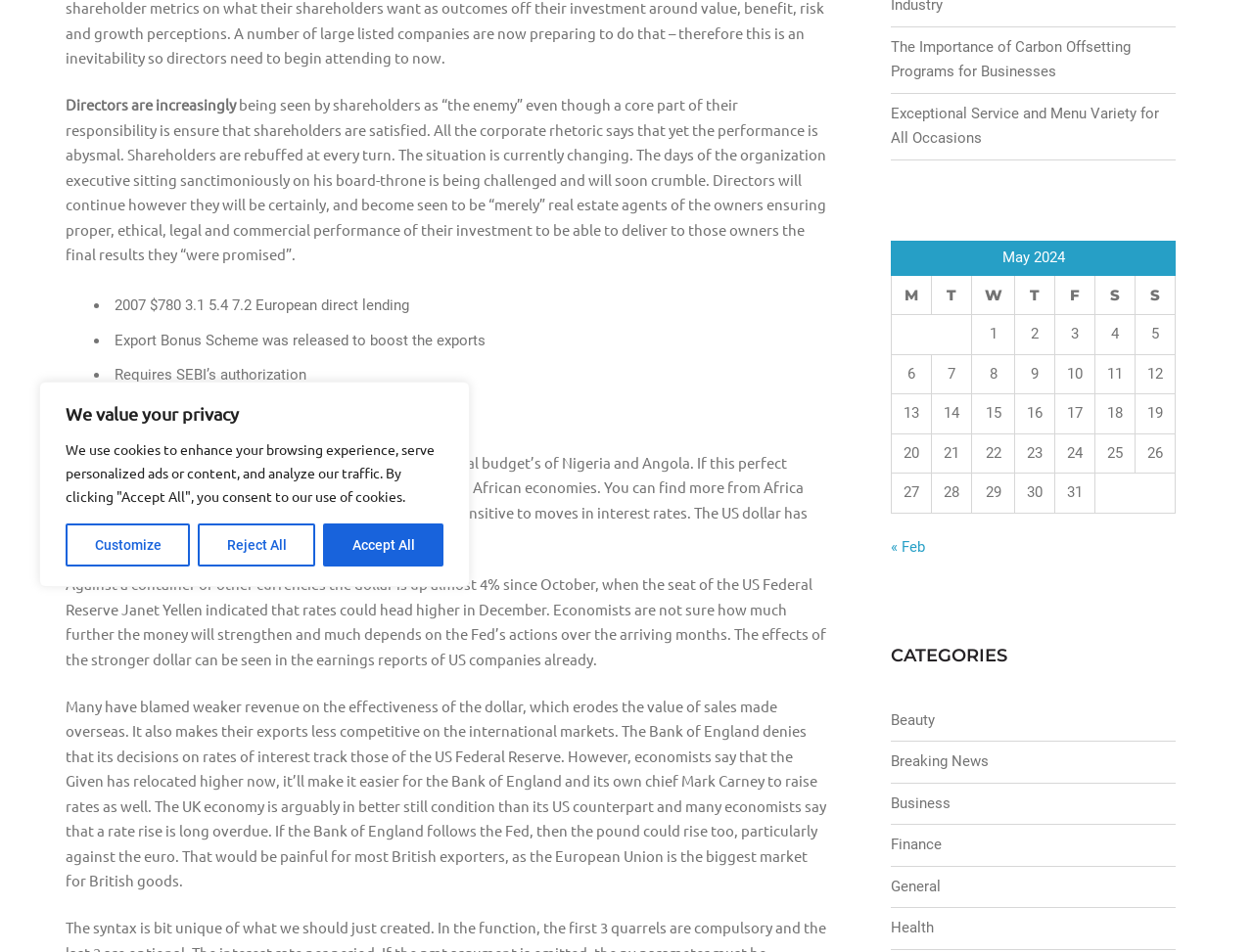Bounding box coordinates are specified in the format (top-left x, top-left y, bottom-right x, bottom-right y). All values are floating point numbers bounded between 0 and 1. Please provide the bounding box coordinate of the region this sentence describes: Finance

[0.711, 0.878, 0.752, 0.896]